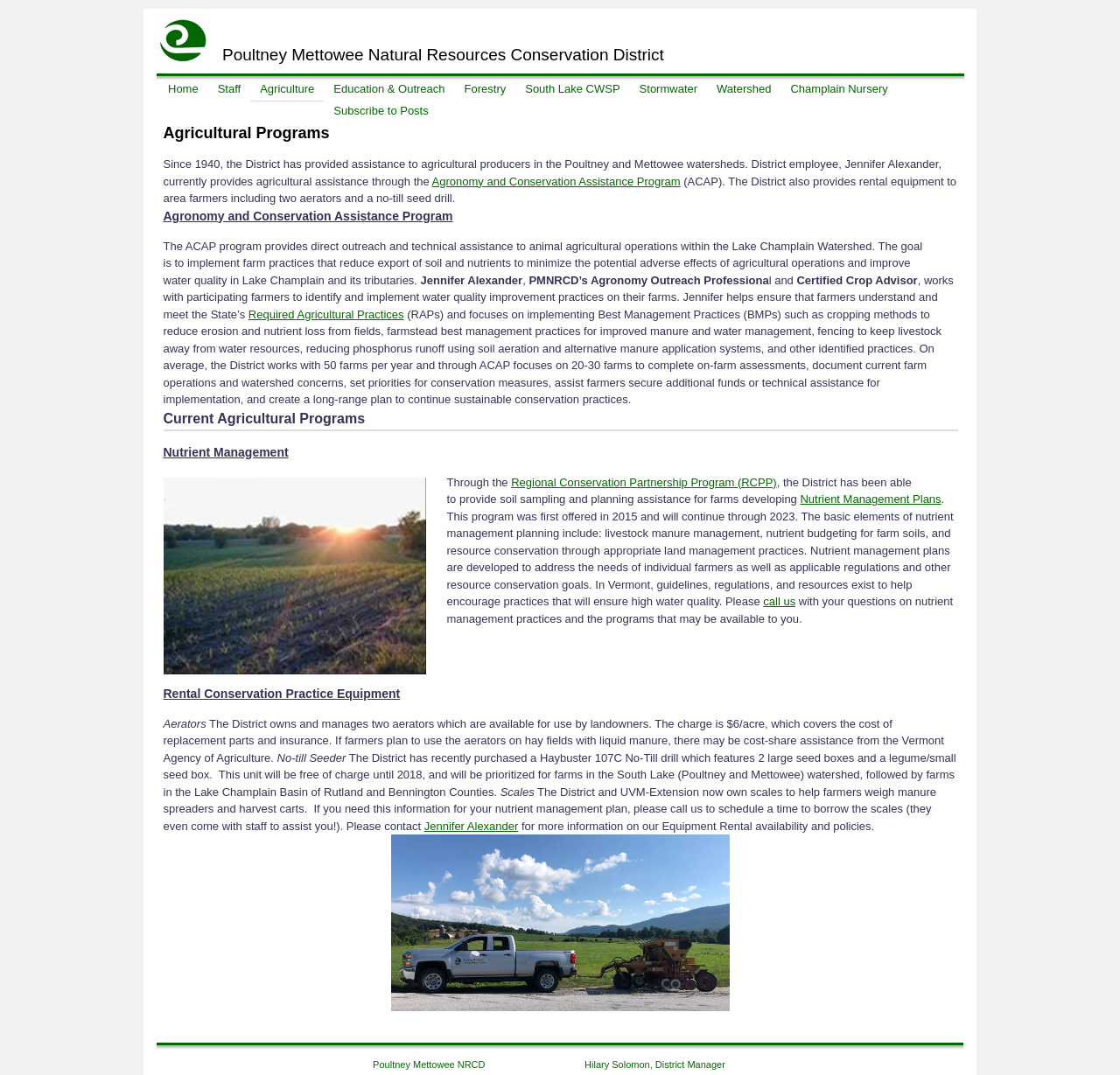Kindly determine the bounding box coordinates for the clickable area to achieve the given instruction: "Click on the 'KENTUCKY HEALTH NEWS' link".

None